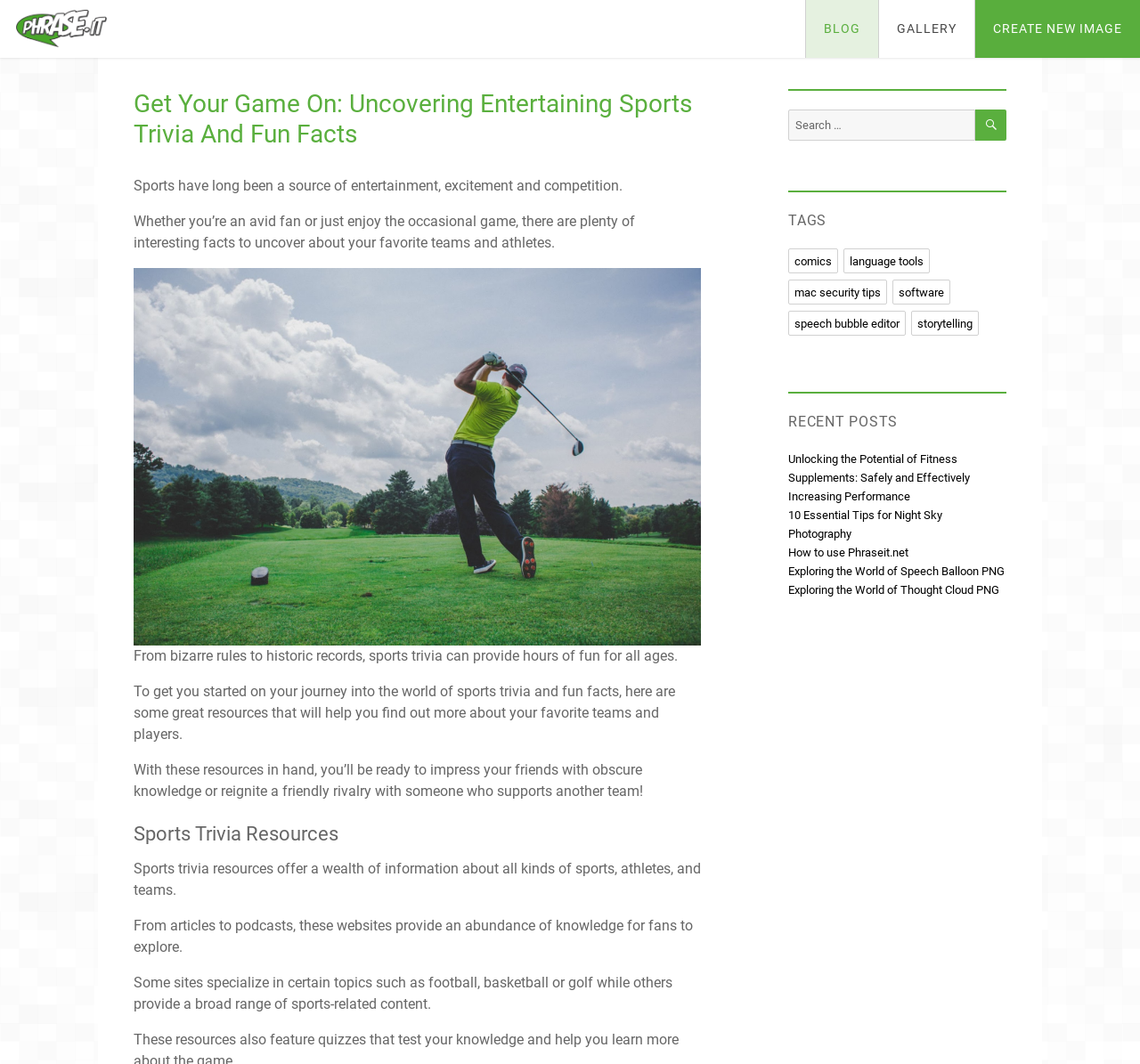Please look at the image and answer the question with a detailed explanation: What type of content is provided by the resources mentioned in the blog post?

The resources mentioned in the blog post provide information about sports, including articles, podcasts, and websites that specialize in specific topics such as football, basketball, or golf, as well as broad ranges of sports-related content.